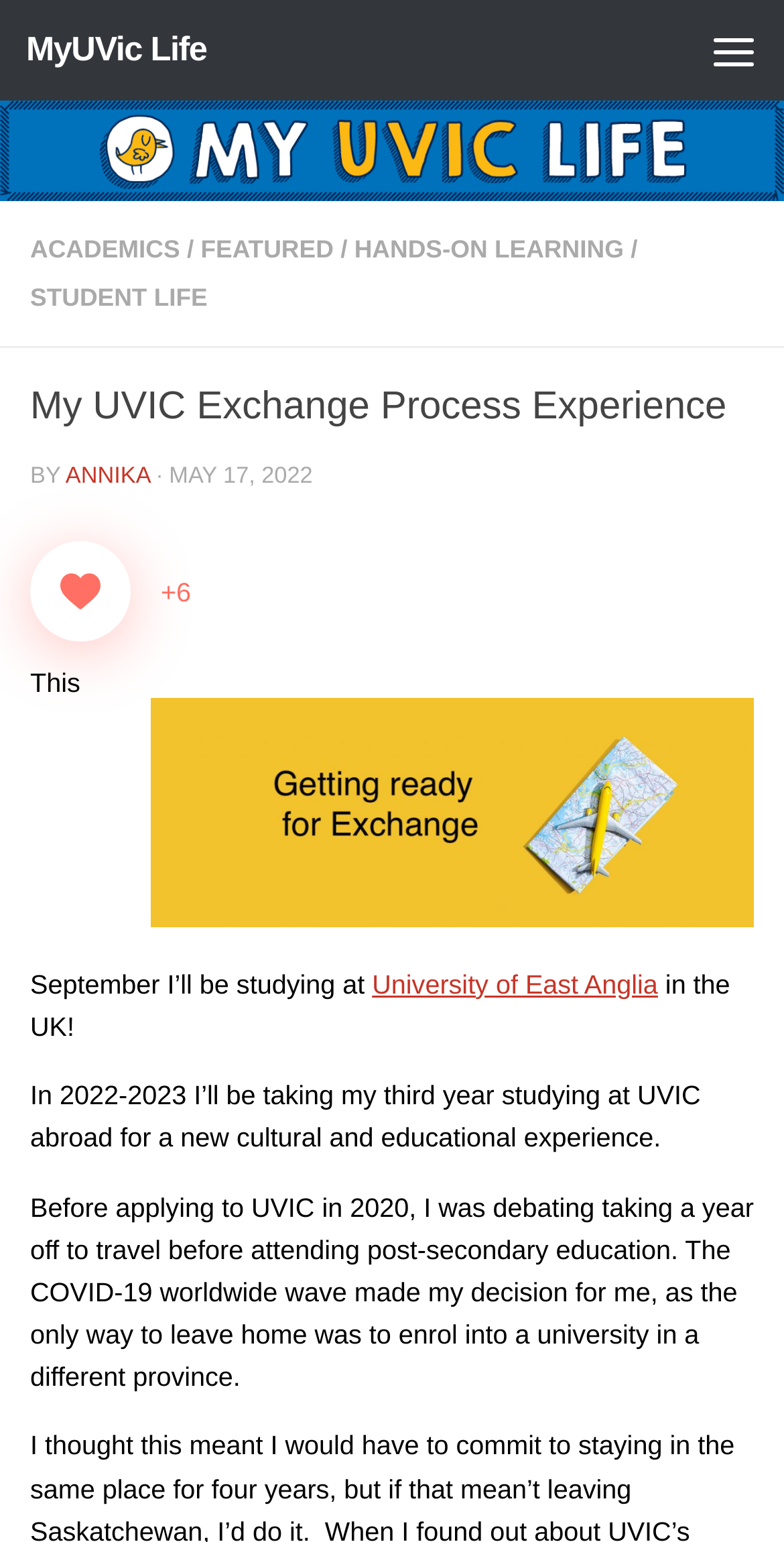Can you show the bounding box coordinates of the region to click on to complete the task described in the instruction: "Like the post"?

[0.038, 0.351, 0.167, 0.416]